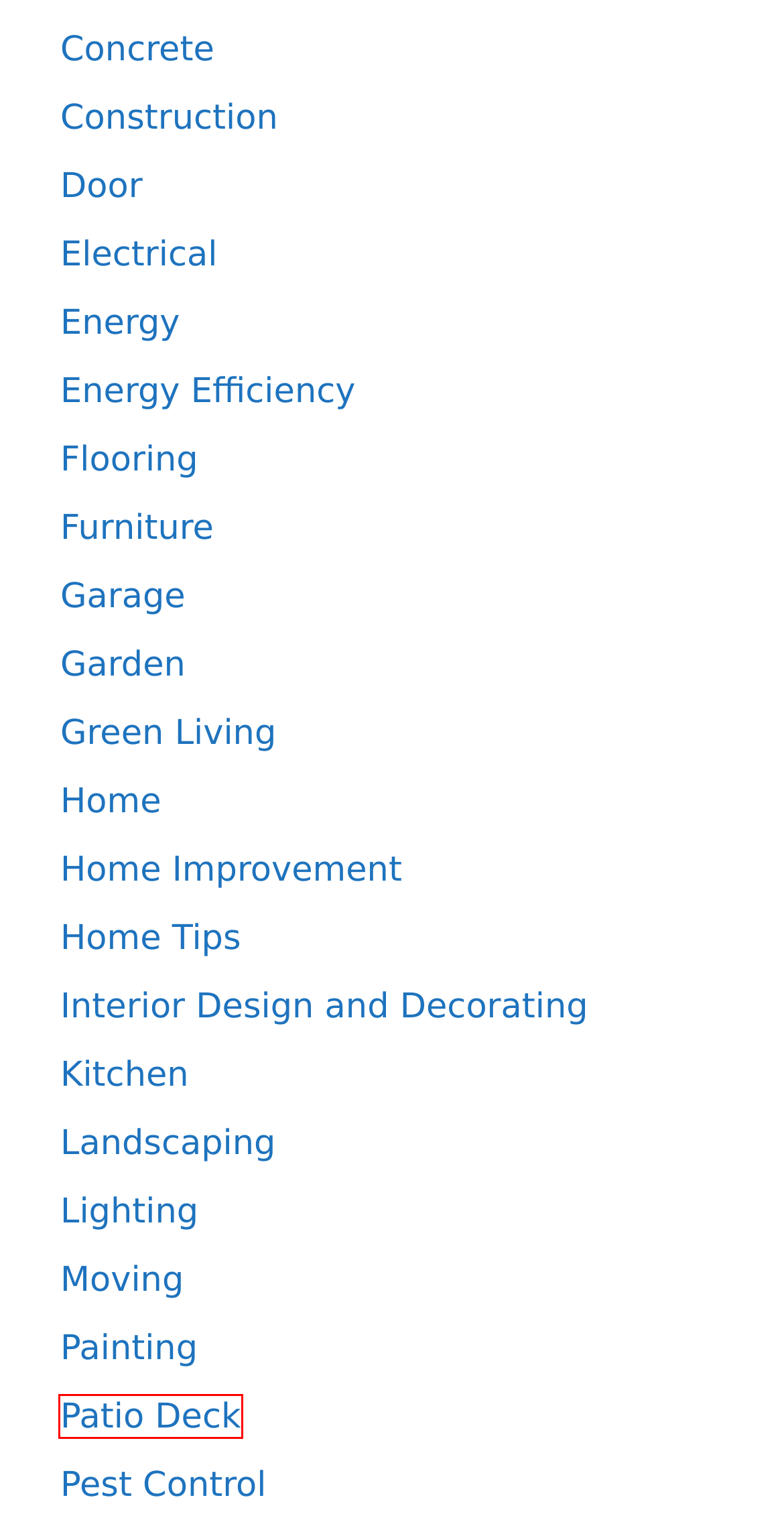A screenshot of a webpage is given with a red bounding box around a UI element. Choose the description that best matches the new webpage shown after clicking the element within the red bounding box. Here are the candidates:
A. Home Tips | Home Building Plus
B. Landscaping | Home Building Plus
C. Kitchen | Home Building Plus
D. Patio Deck | Home Building Plus
E. Garage | Home Building Plus
F. Interior Design and Decorating | Home Building Plus
G. Energy | Home Building Plus
H. Concrete | Home Building Plus

D